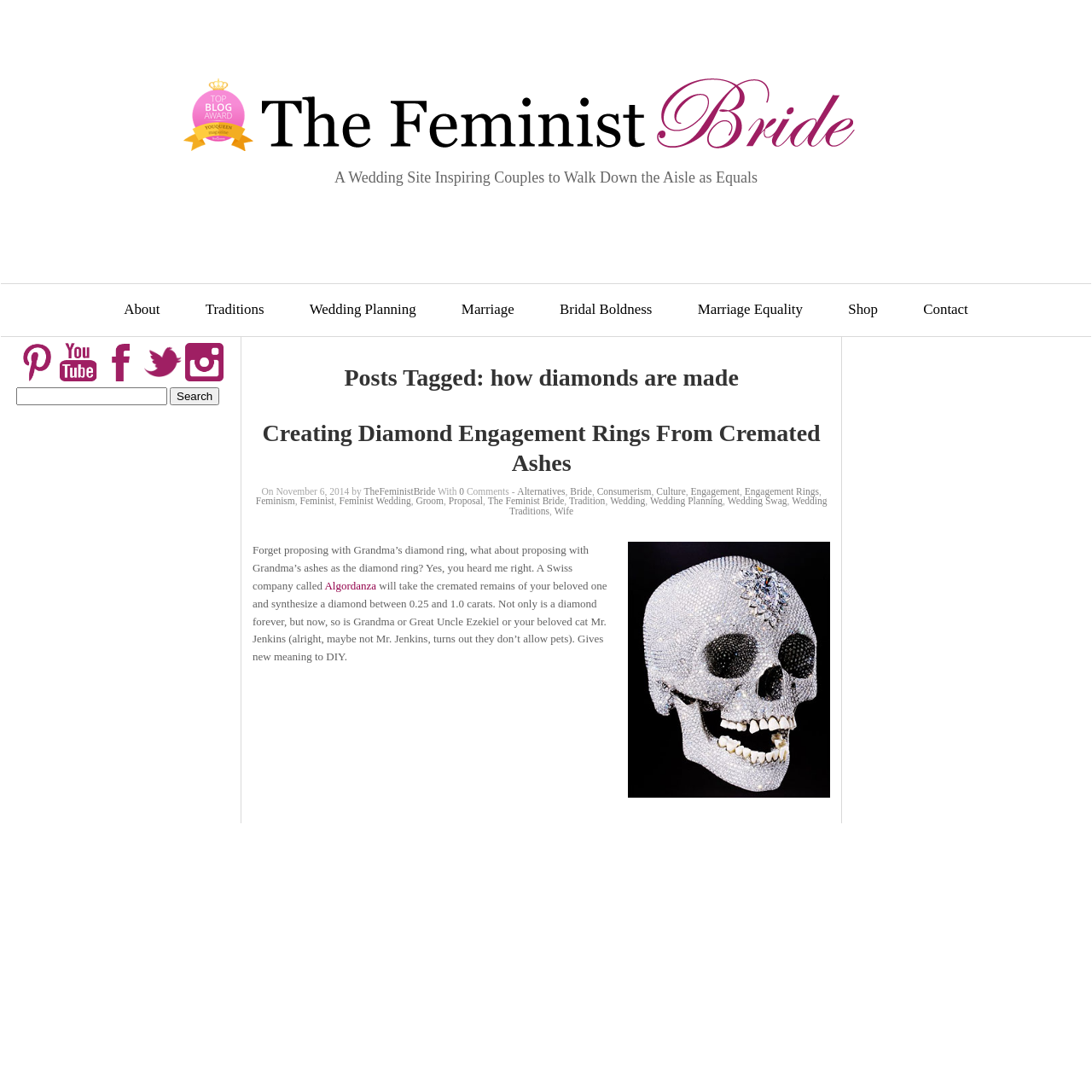Identify the bounding box of the HTML element described as: "Wedding Planning".

[0.595, 0.454, 0.662, 0.464]